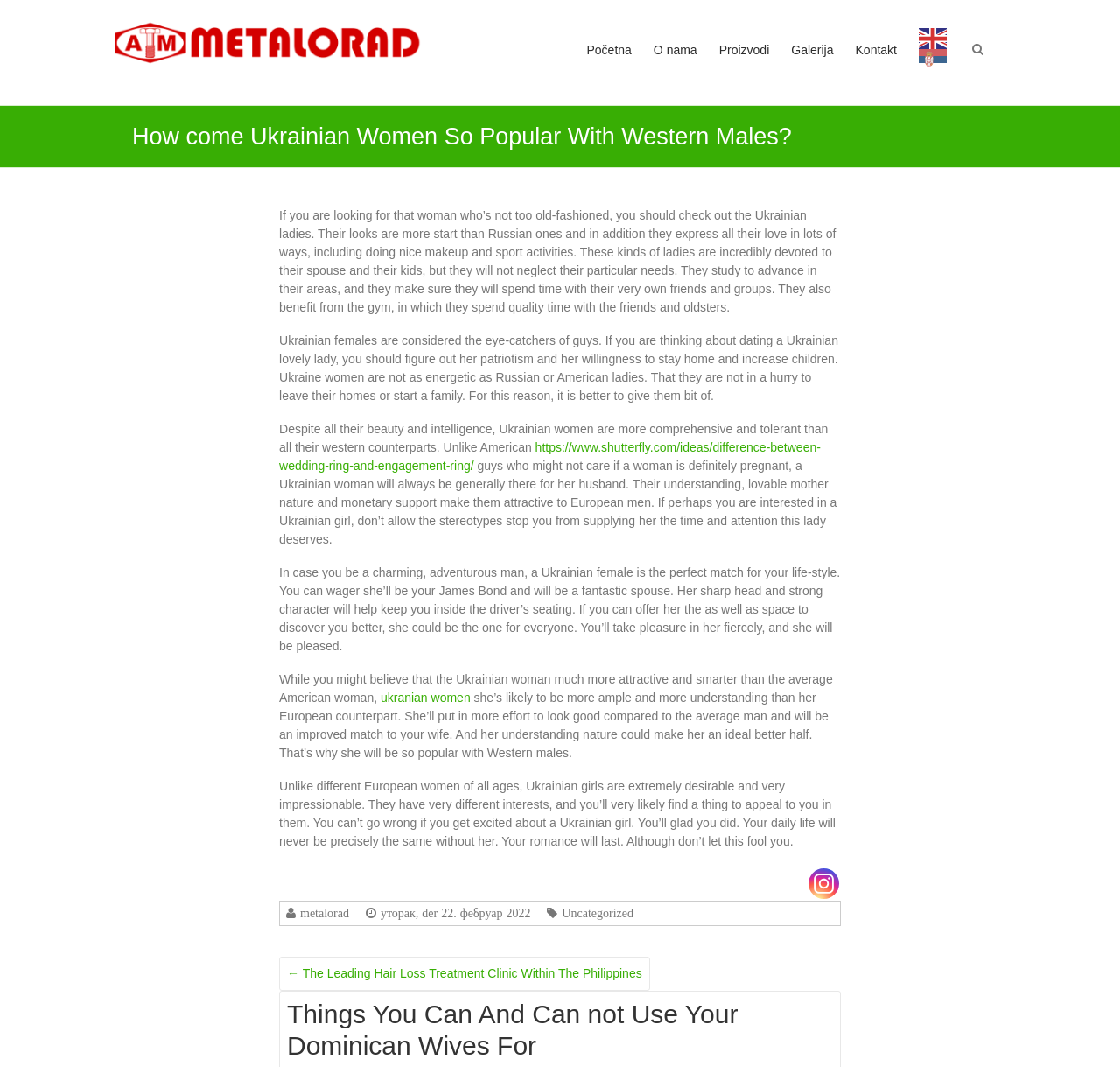Please find the bounding box coordinates of the clickable region needed to complete the following instruction: "Read the article about Ukrainian women". The bounding box coordinates must consist of four float numbers between 0 and 1, i.e., [left, top, right, bottom].

[0.249, 0.194, 0.751, 0.88]